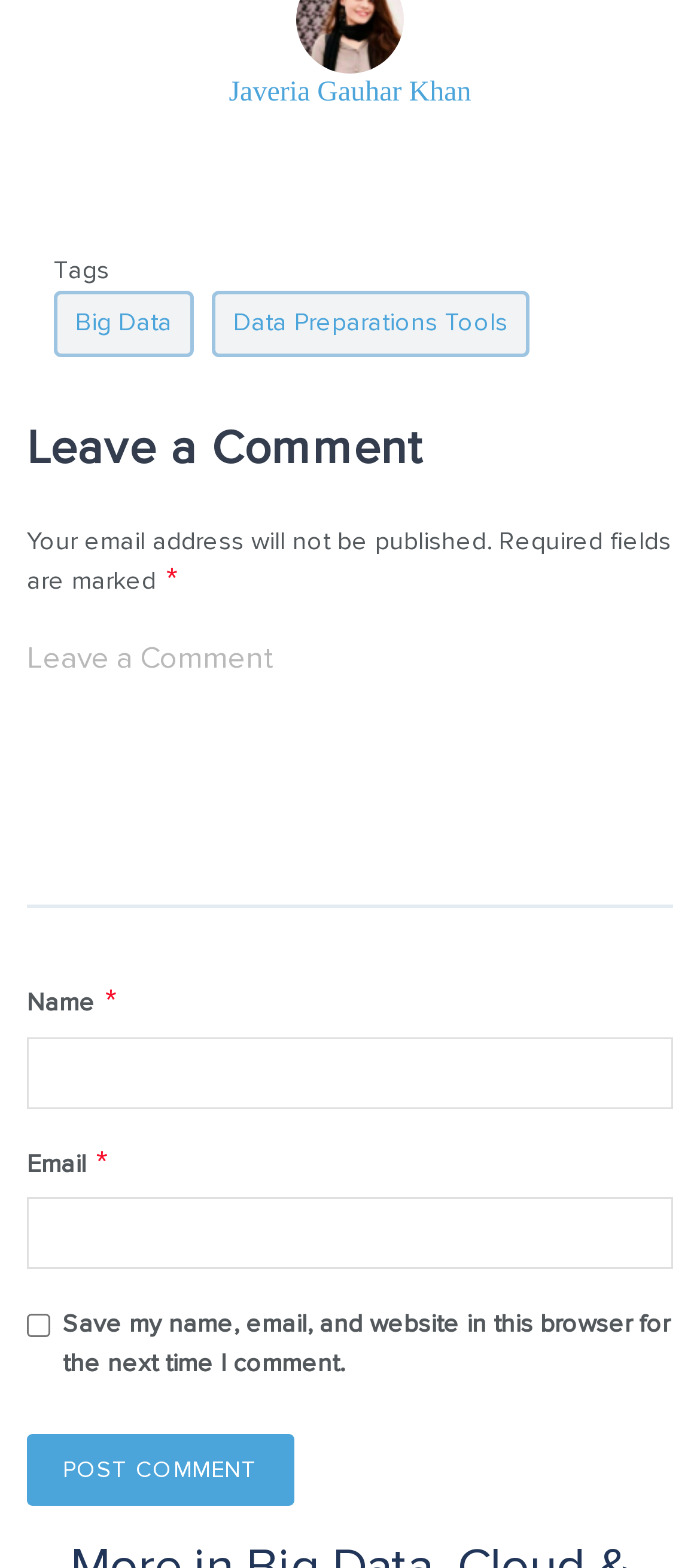Give the bounding box coordinates for the element described as: "Big Data".

[0.077, 0.186, 0.277, 0.227]